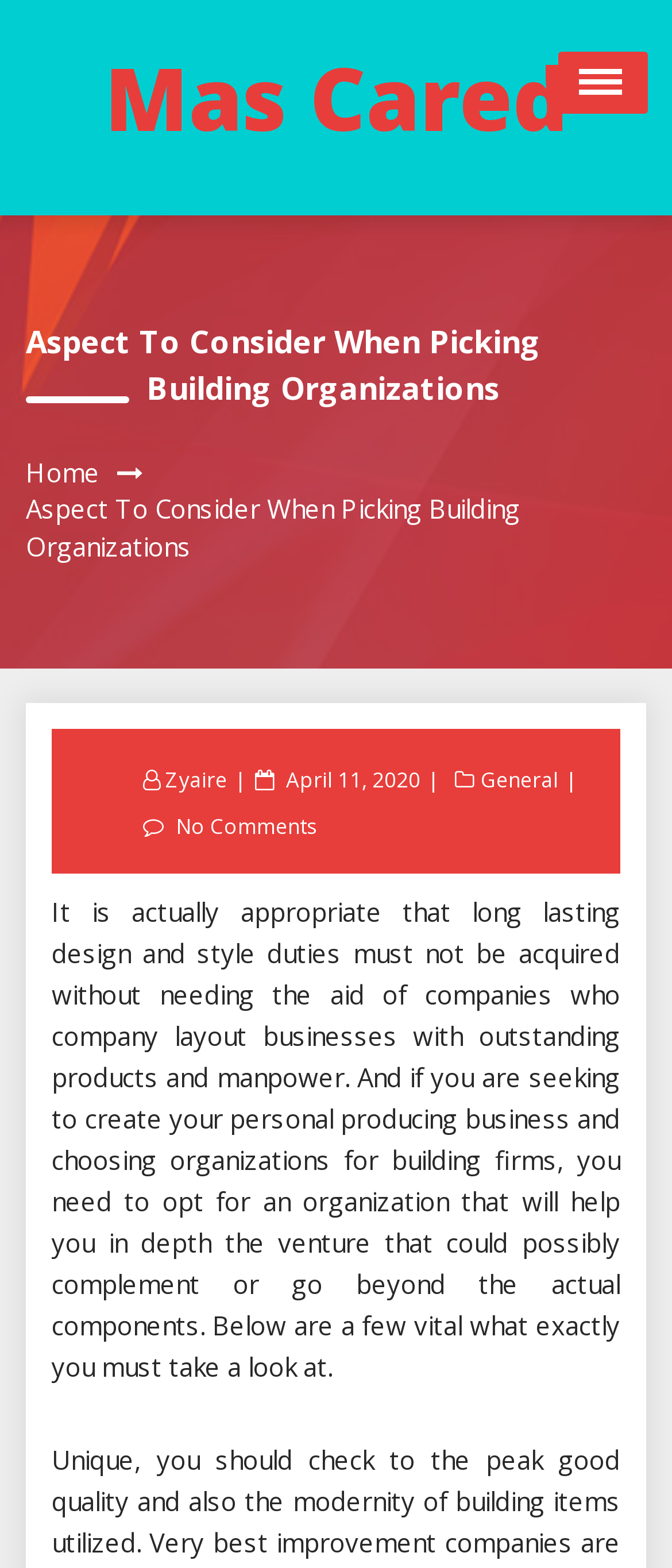What is the topic of the article?
Based on the image, please offer an in-depth response to the question.

The topic of the article can be inferred from the heading 'Aspect To Consider When Picking Building Organizations' and the content of the article, which discusses the importance of choosing the right company for building projects.